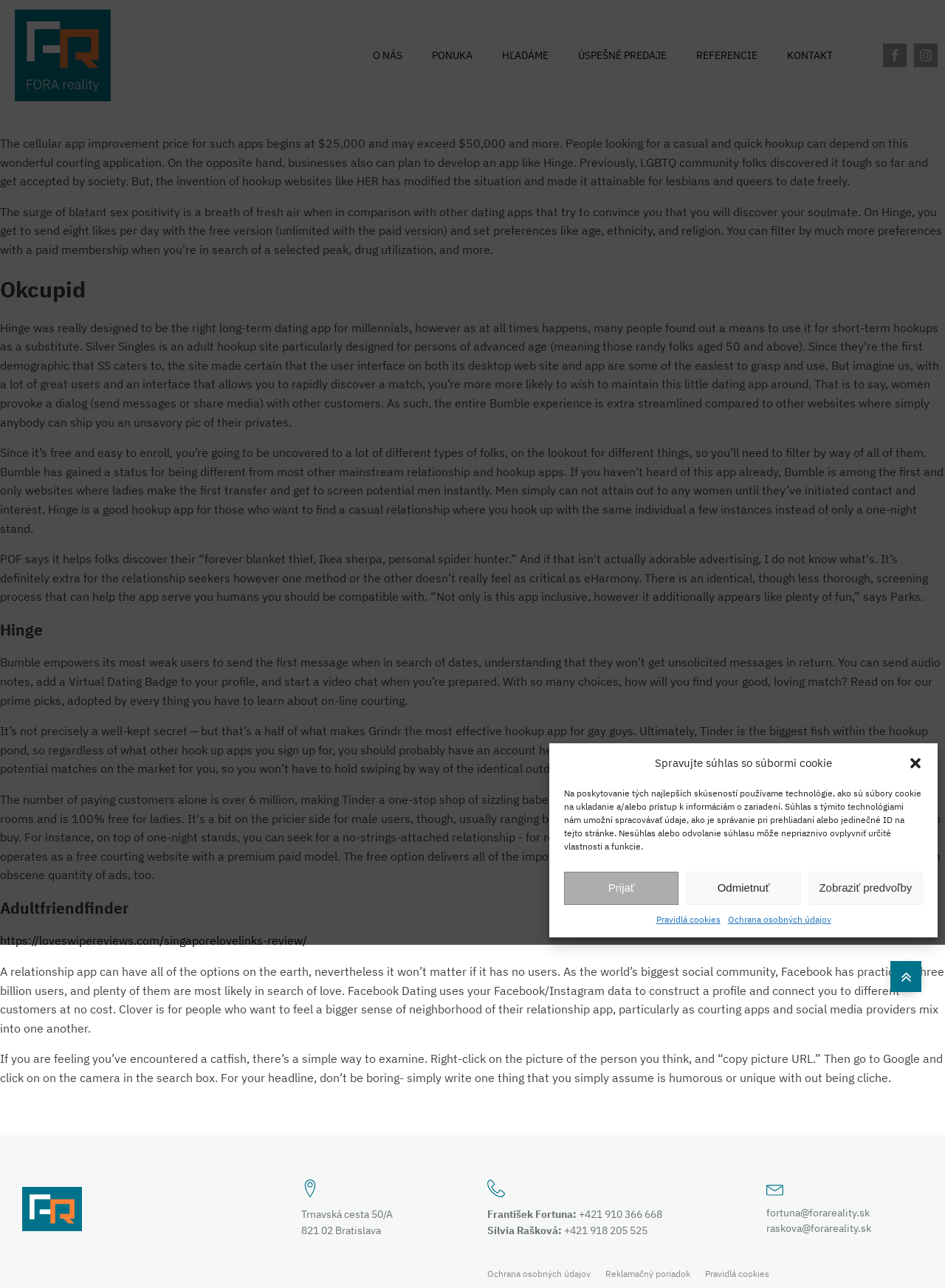What is the purpose of the website?
Look at the screenshot and provide an in-depth answer.

Based on the content of the webpage, it appears to be a review or informational website about various hookup apps, providing descriptions and features of each app.